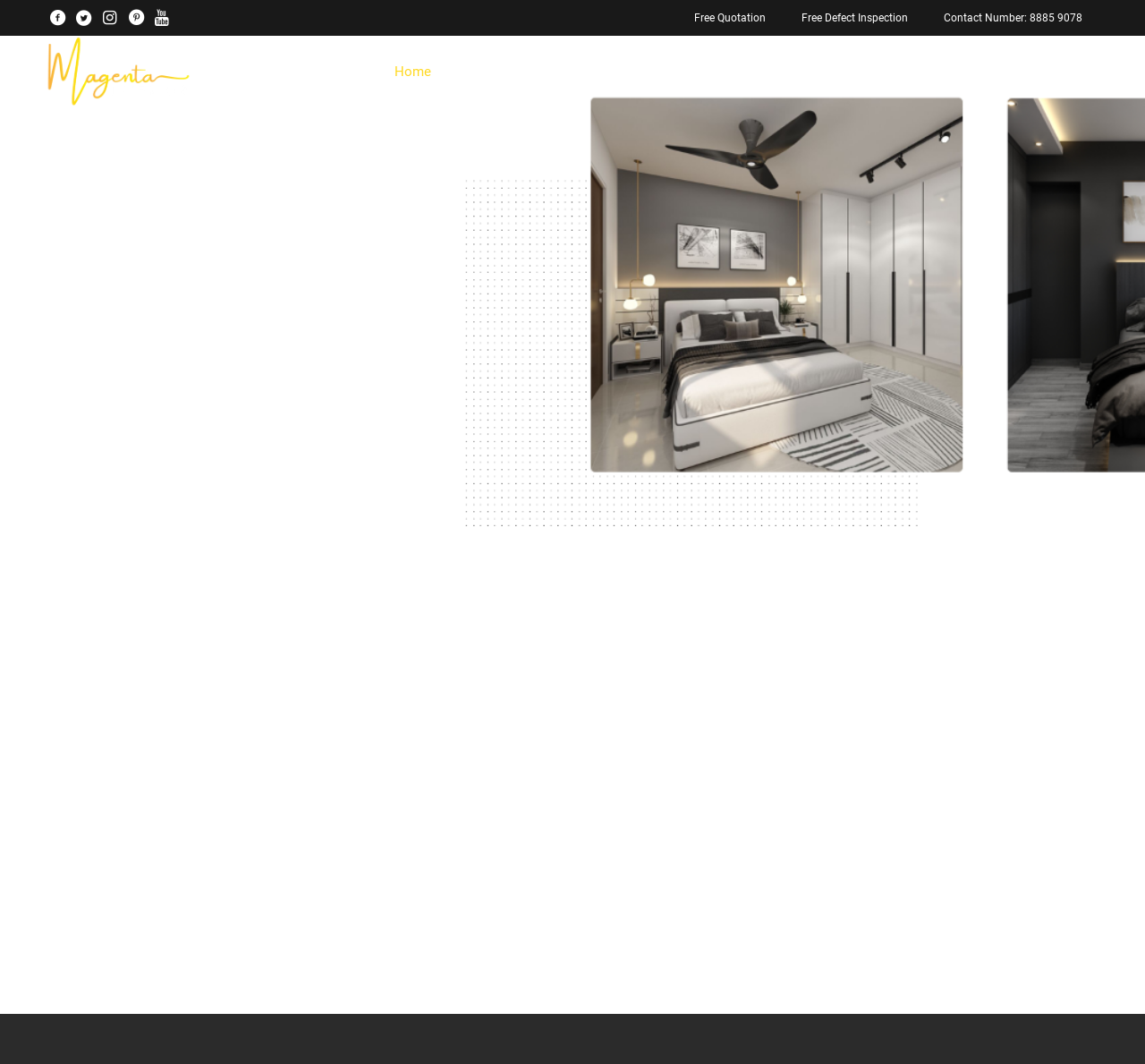Give the bounding box coordinates for the element described by: "About".

[0.392, 0.034, 0.455, 0.101]